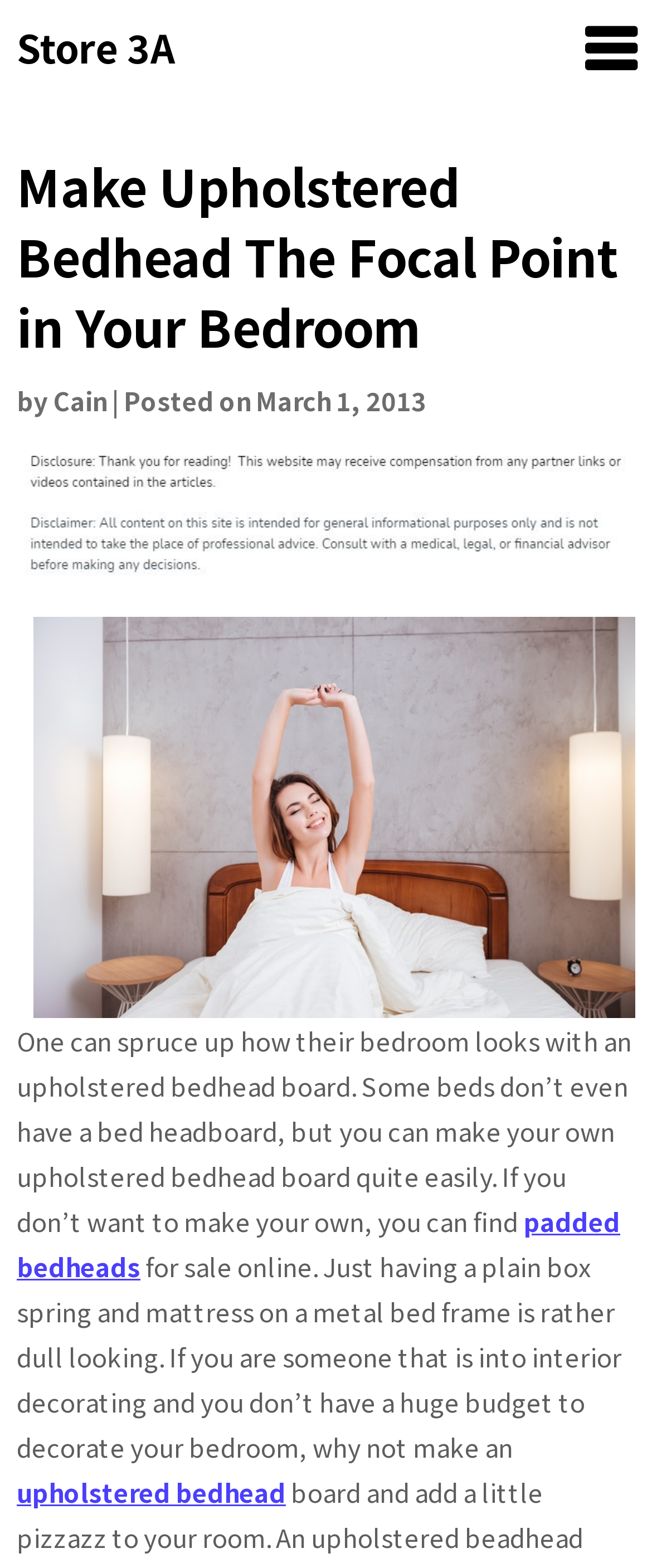What is the topic of the article?
Refer to the image and give a detailed response to the question.

The topic of the article can be determined by reading the heading 'Make Upholstered Bedhead The Focal Point in Your Bedroom' and the content of the article, which discusses the benefits of having an upholstered bedhead board in a bedroom.